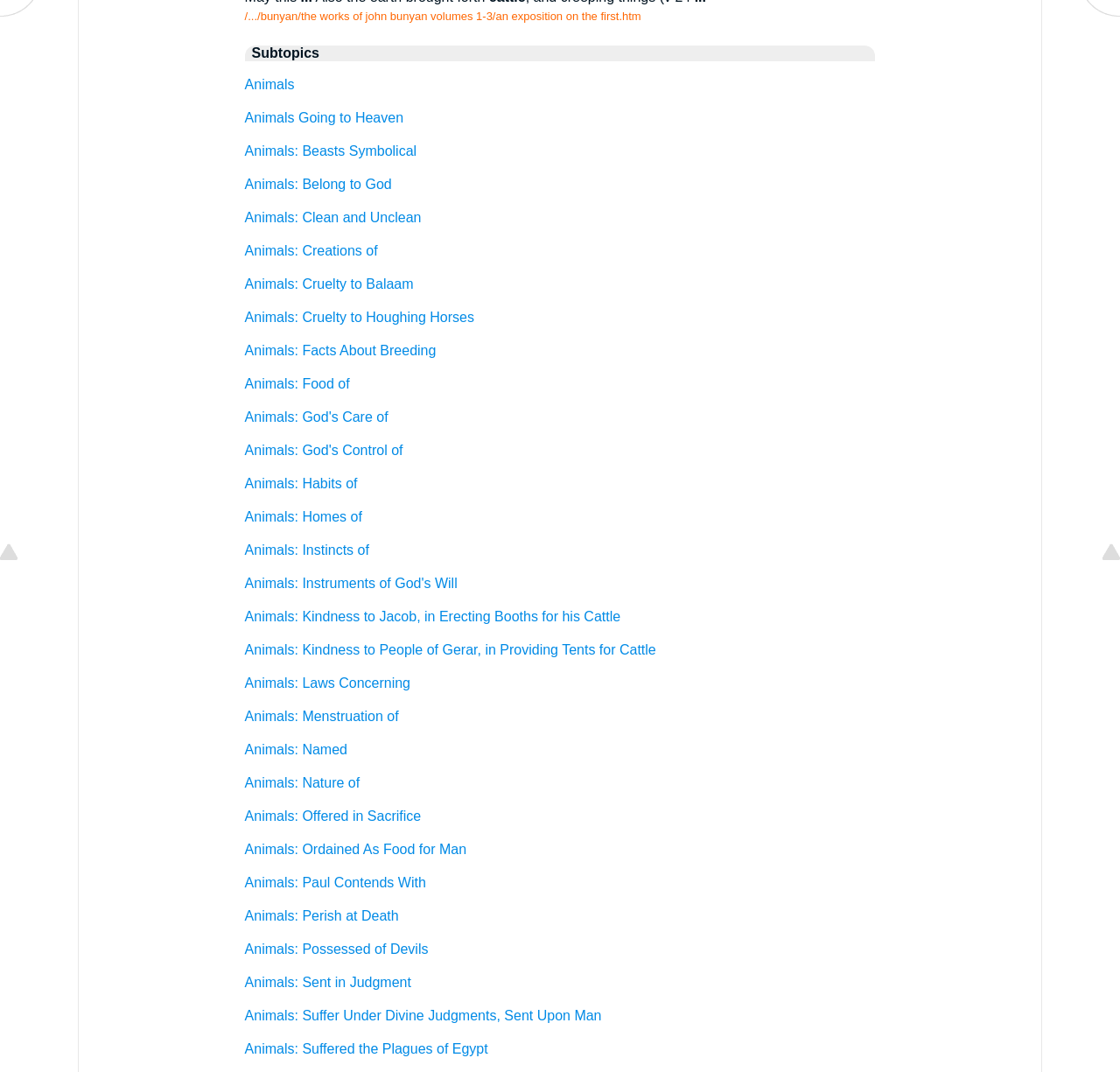Predict the bounding box of the UI element based on this description: "title="Animals"".

[0.0, 0.008, 0.039, 0.021]